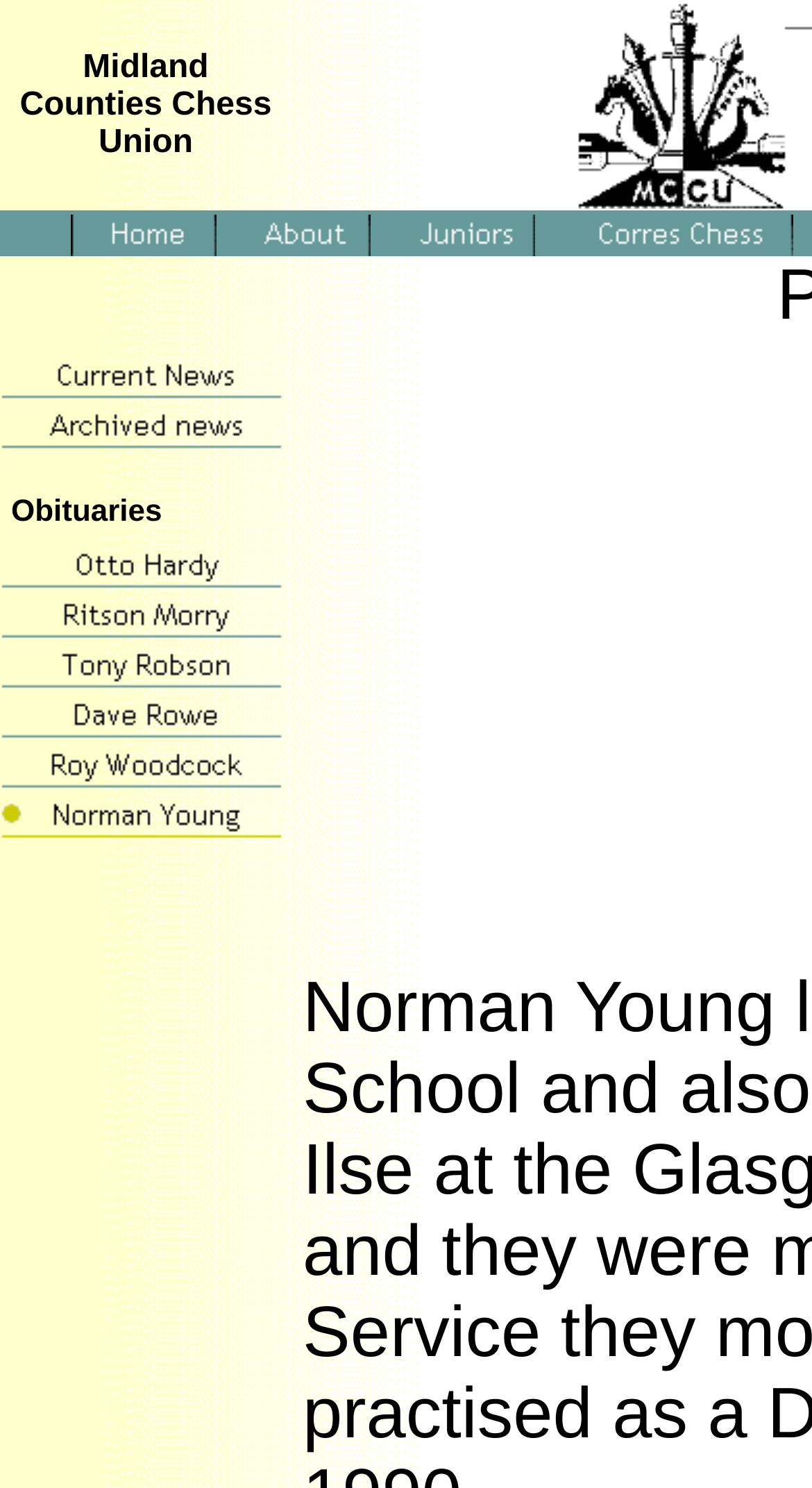Find the bounding box coordinates for the HTML element described in this sentence: "parent_node: Obituaries". Provide the coordinates as four float numbers between 0 and 1, in the format [left, top, right, bottom].

[0.0, 0.237, 0.359, 0.293]